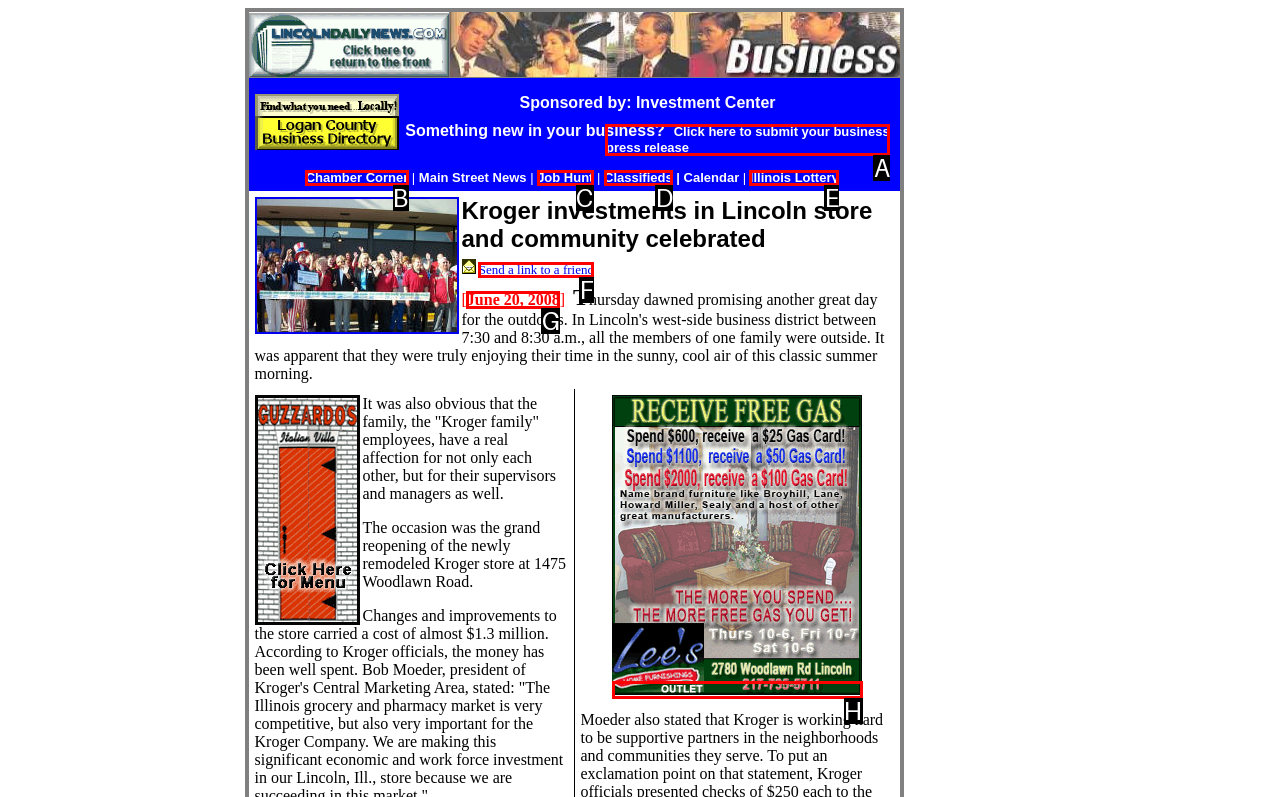Select the HTML element that corresponds to the description: Chamber Corner. Answer with the letter of the matching option directly from the choices given.

B